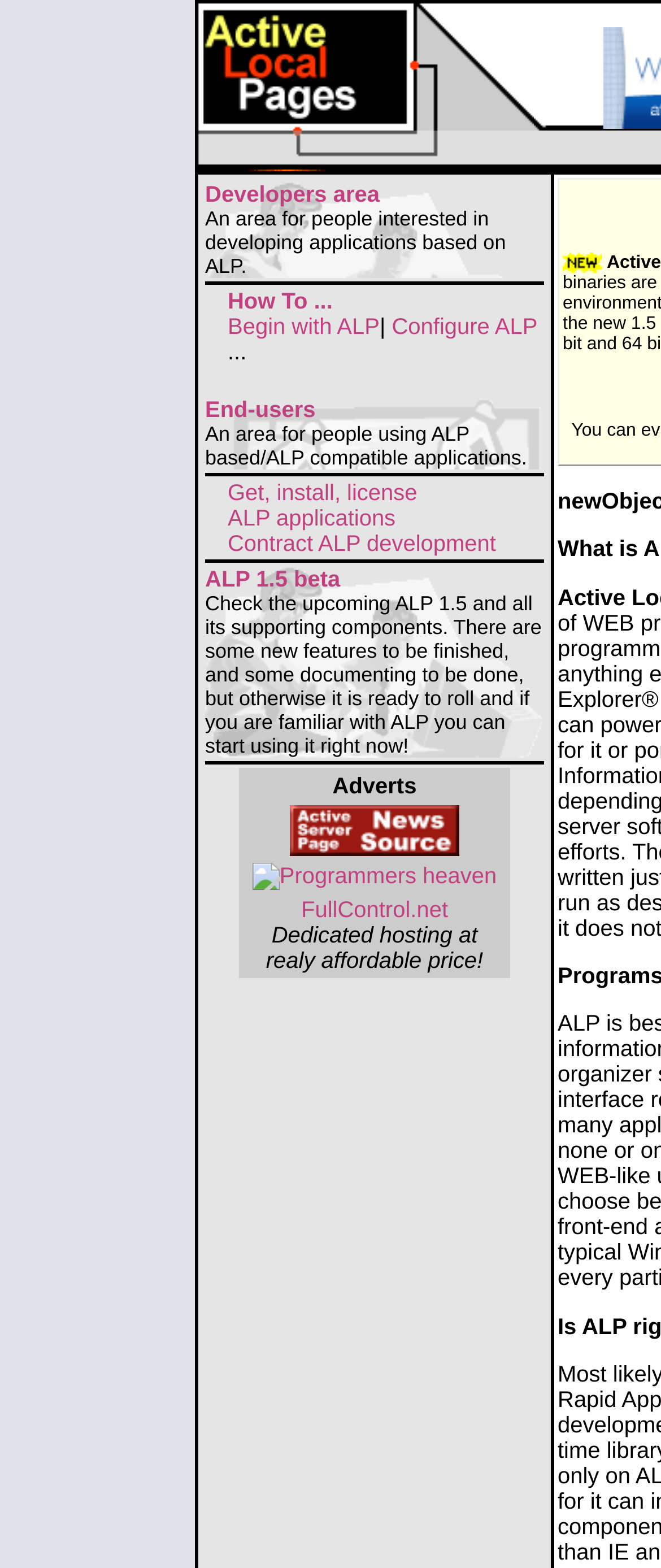Can you find the bounding box coordinates for the element that needs to be clicked to execute this instruction: "Learn how to begin with ALP"? The coordinates should be given as four float numbers between 0 and 1, i.e., [left, top, right, bottom].

[0.344, 0.184, 0.503, 0.2]